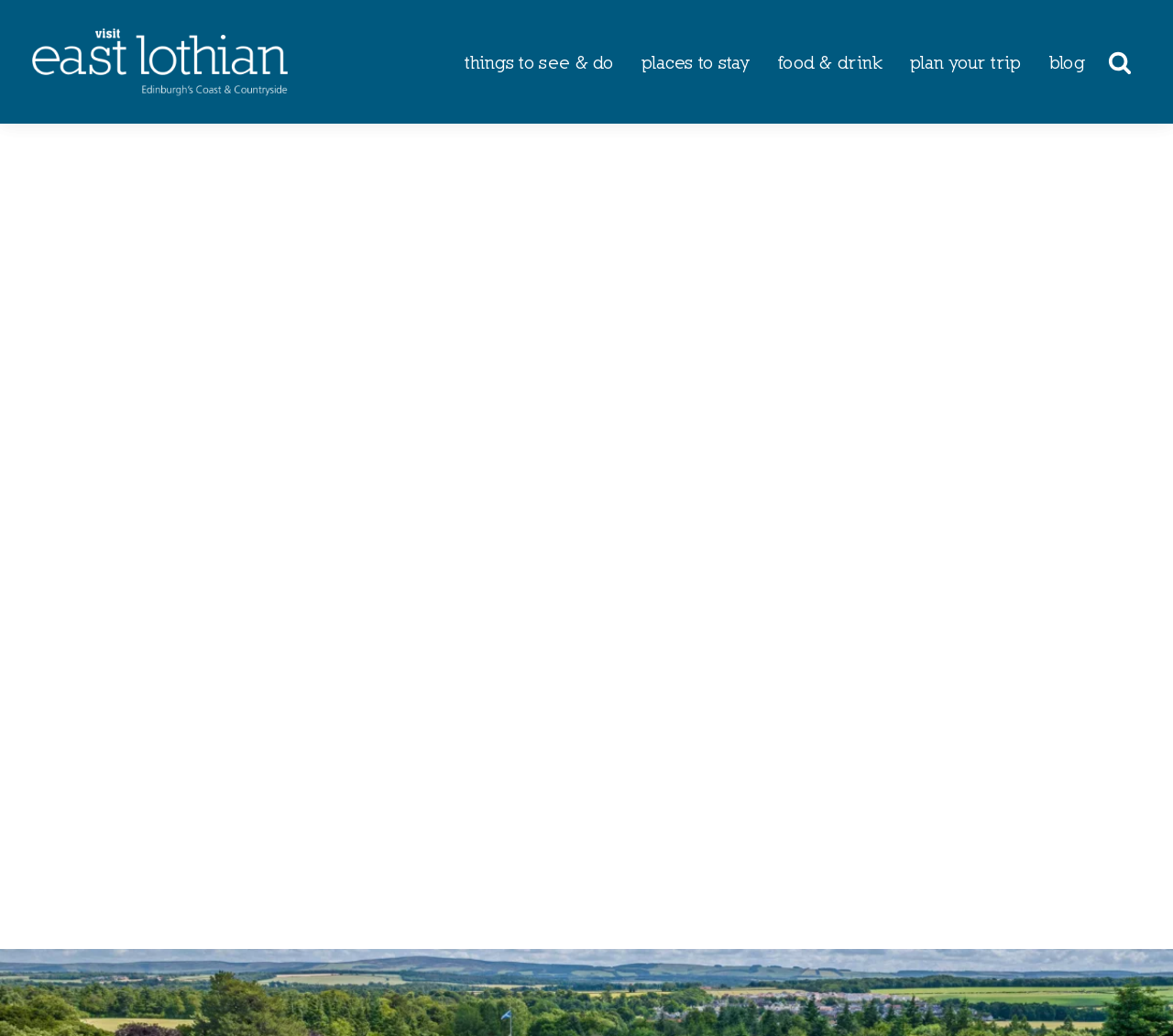Determine the bounding box coordinates of the clickable element necessary to fulfill the instruction: "Check out hotels". Provide the coordinates as four float numbers within the 0 to 1 range, i.e., [left, top, right, bottom].

[0.052, 0.384, 0.258, 0.466]